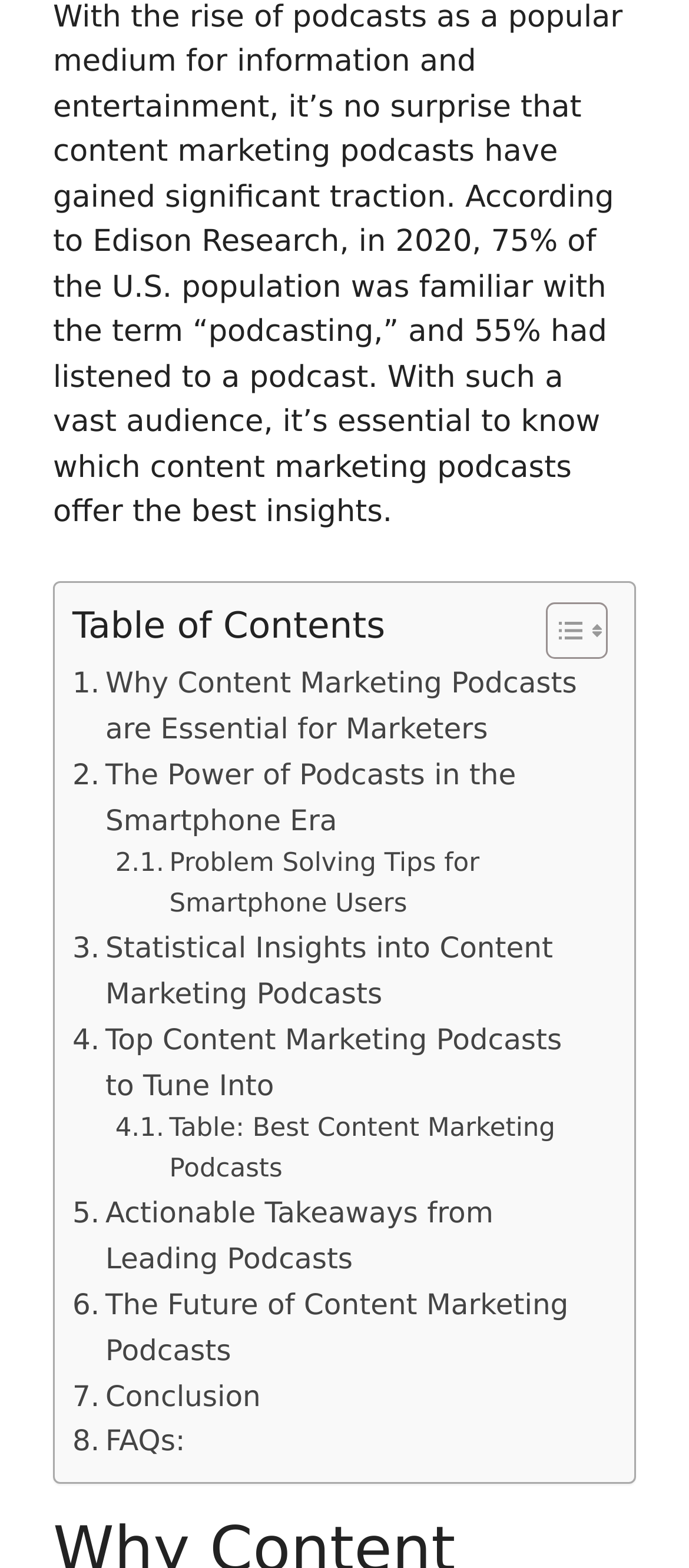Is there a FAQ section on this webpage?
Please describe in detail the information shown in the image to answer the question.

I scanned the webpage and found a link labeled as 'FAQs:' at the bottom, which suggests that there is a FAQ section on this webpage.